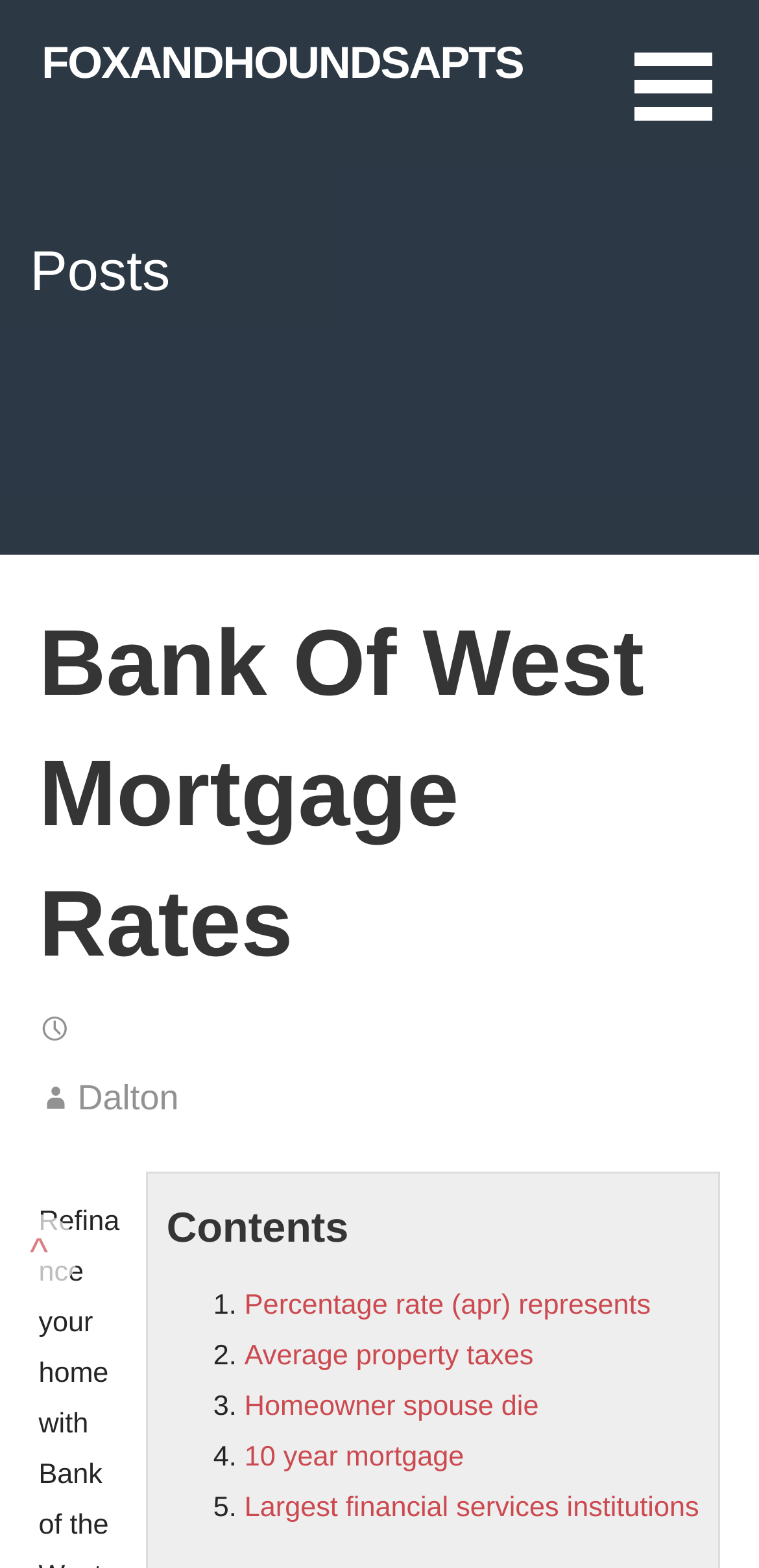Please find the bounding box coordinates for the clickable element needed to perform this instruction: "Click Percentage rate (apr) represents link".

[0.322, 0.823, 0.857, 0.843]